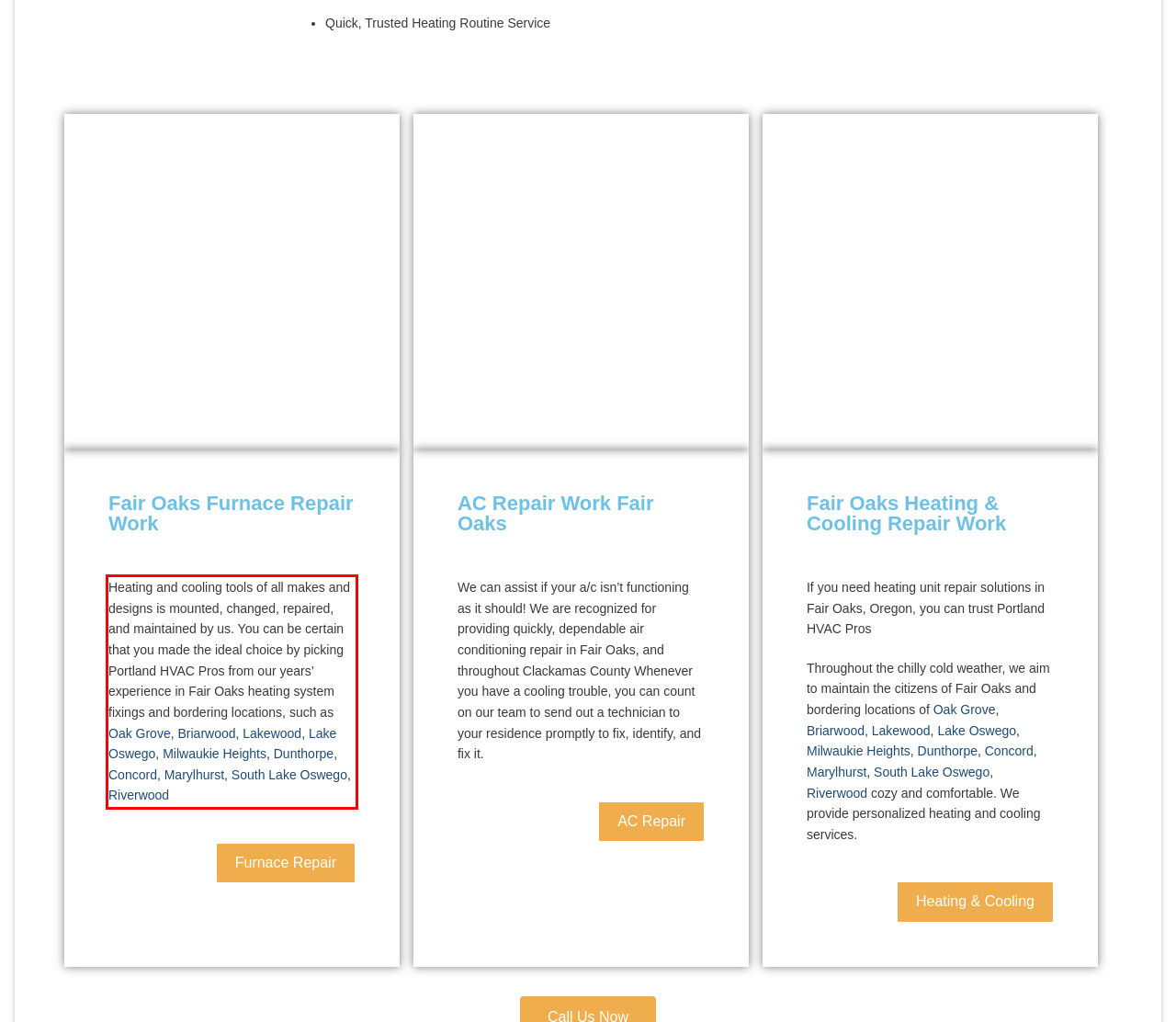Given a screenshot of a webpage, locate the red bounding box and extract the text it encloses.

Heating and cooling tools of all makes and designs is mounted, changed, repaired, and maintained by us. You can be certain that you made the ideal choice by picking Portland HVAC Pros from our years’ experience in Fair Oaks heating system fixings and bordering locations, such as Oak Grove, Briarwood, Lakewood, Lake Oswego, Milwaukie Heights, Dunthorpe, Concord, Marylhurst, South Lake Oswego, Riverwood